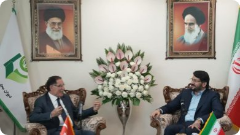Provide a comprehensive description of the image.

The image depicts a cordial meeting between two individuals seated across from each other in an elegantly decorated room. In the background, portraits of prominent leaders are prominently displayed, symbolizing the cultural significance of the context. A beautifully arranged bouquet of flowers sits on a table between them, enhancing the atmosphere of the discussion. The individuals appear engaged in conversation, suggesting a dialogue of importance. The flags of their respective countries, visible at the sides, indicate the context of the meeting, which likely involves topics of mutual interest or cooperation. The environment reflects a blend of tradition and diplomacy, underscoring the significance of cultural exchanges in enhancing international relations.